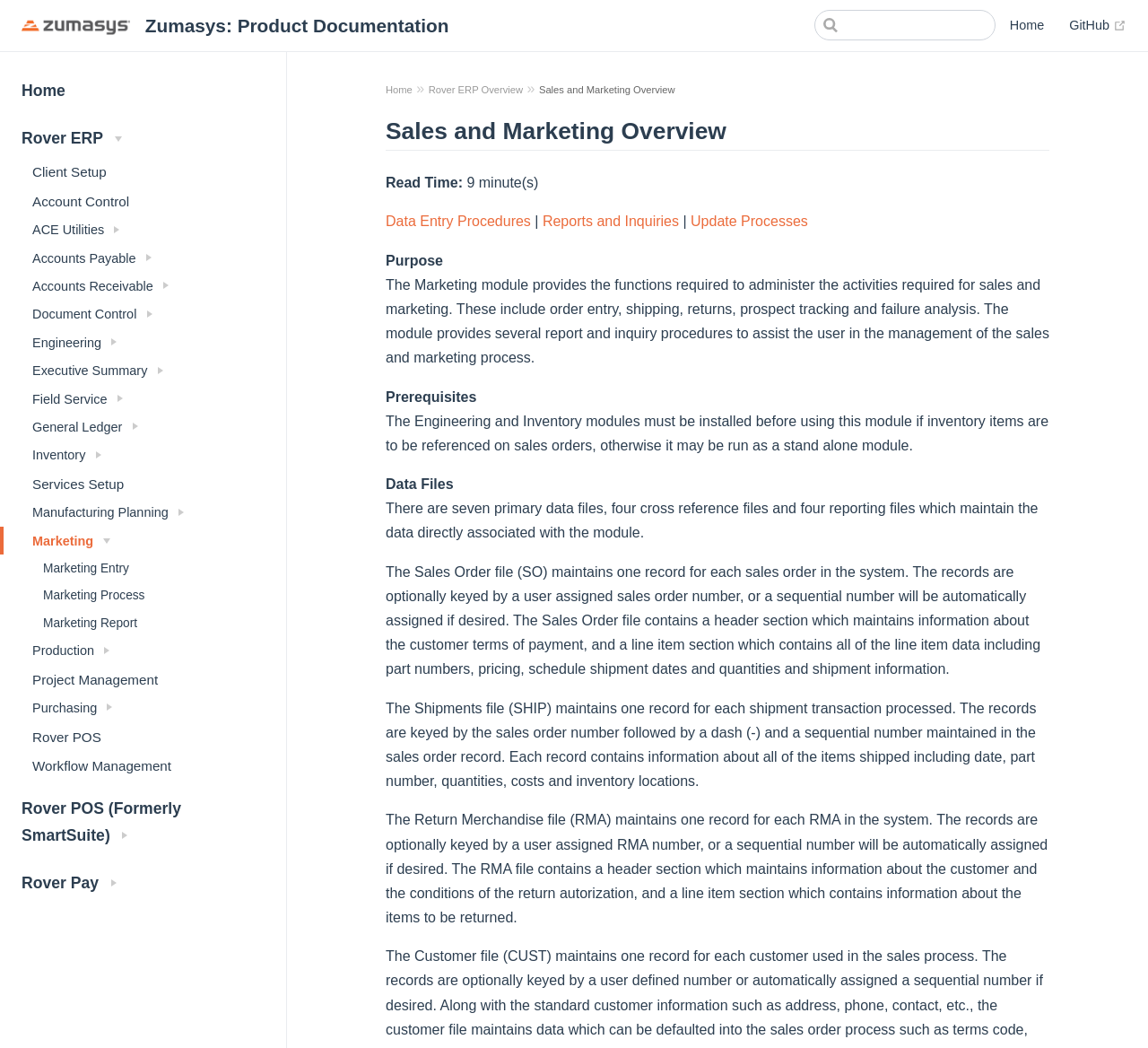Provide the bounding box coordinates of the area you need to click to execute the following instruction: "Check out 'Software Testing'".

None